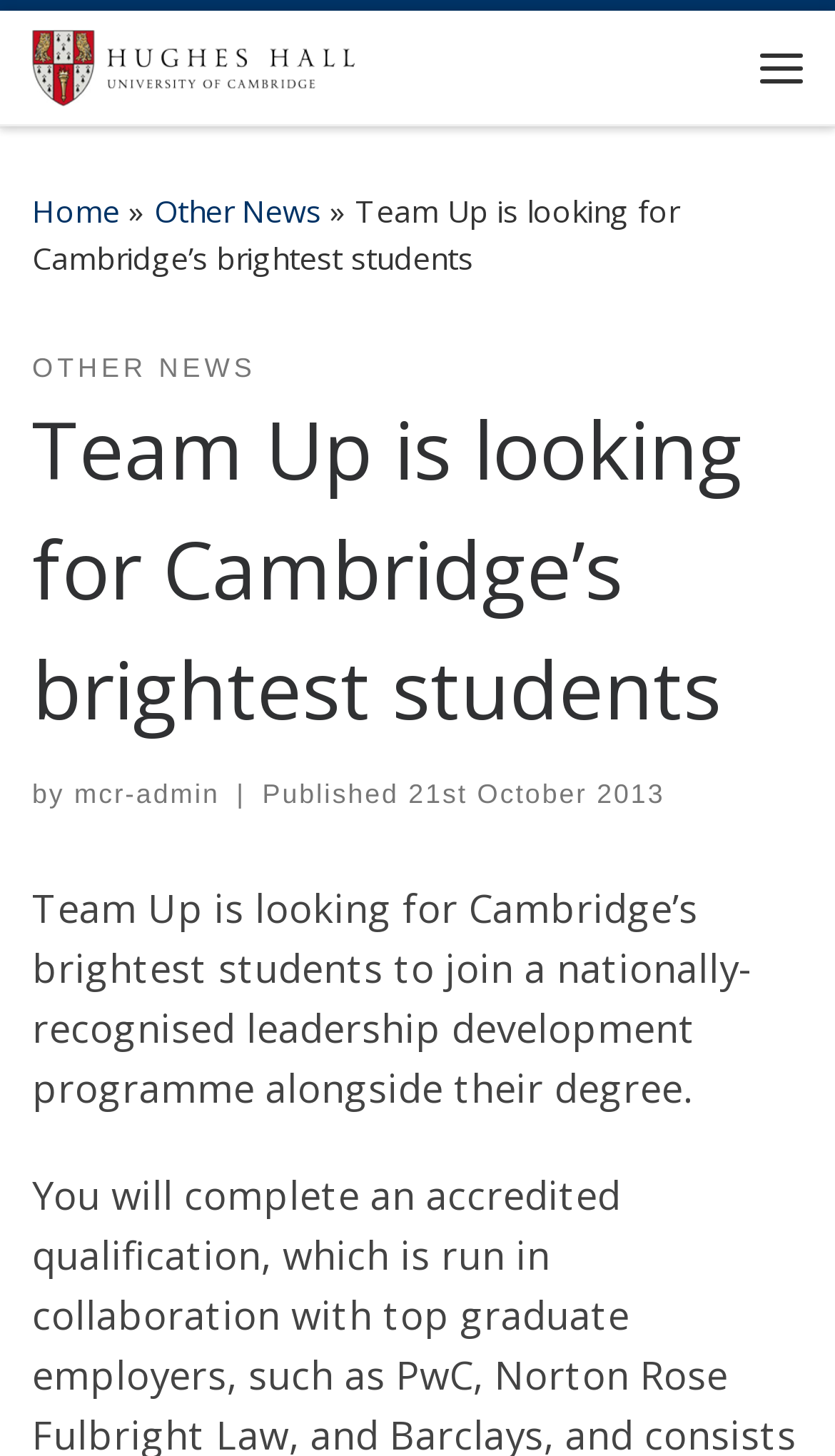What is the name of the organization?
Please use the image to deliver a detailed and complete answer.

The name of the organization can be found in the link 'Hughes Hall MCR | The official website of the Hughes Hall Middle Common Room' which is located at the top of the webpage.